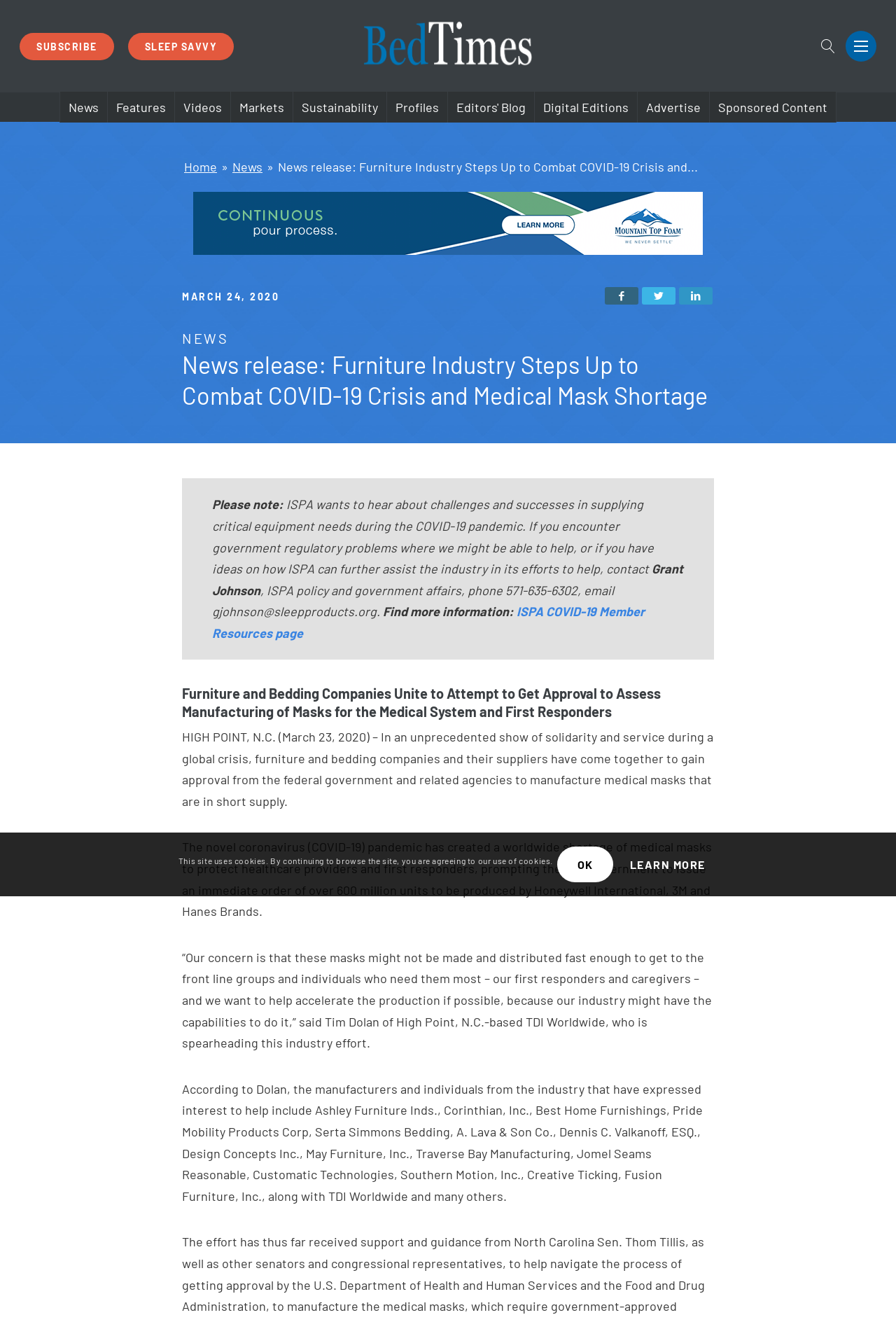How many companies are mentioned in the article?
Give a one-word or short-phrase answer derived from the screenshot.

15